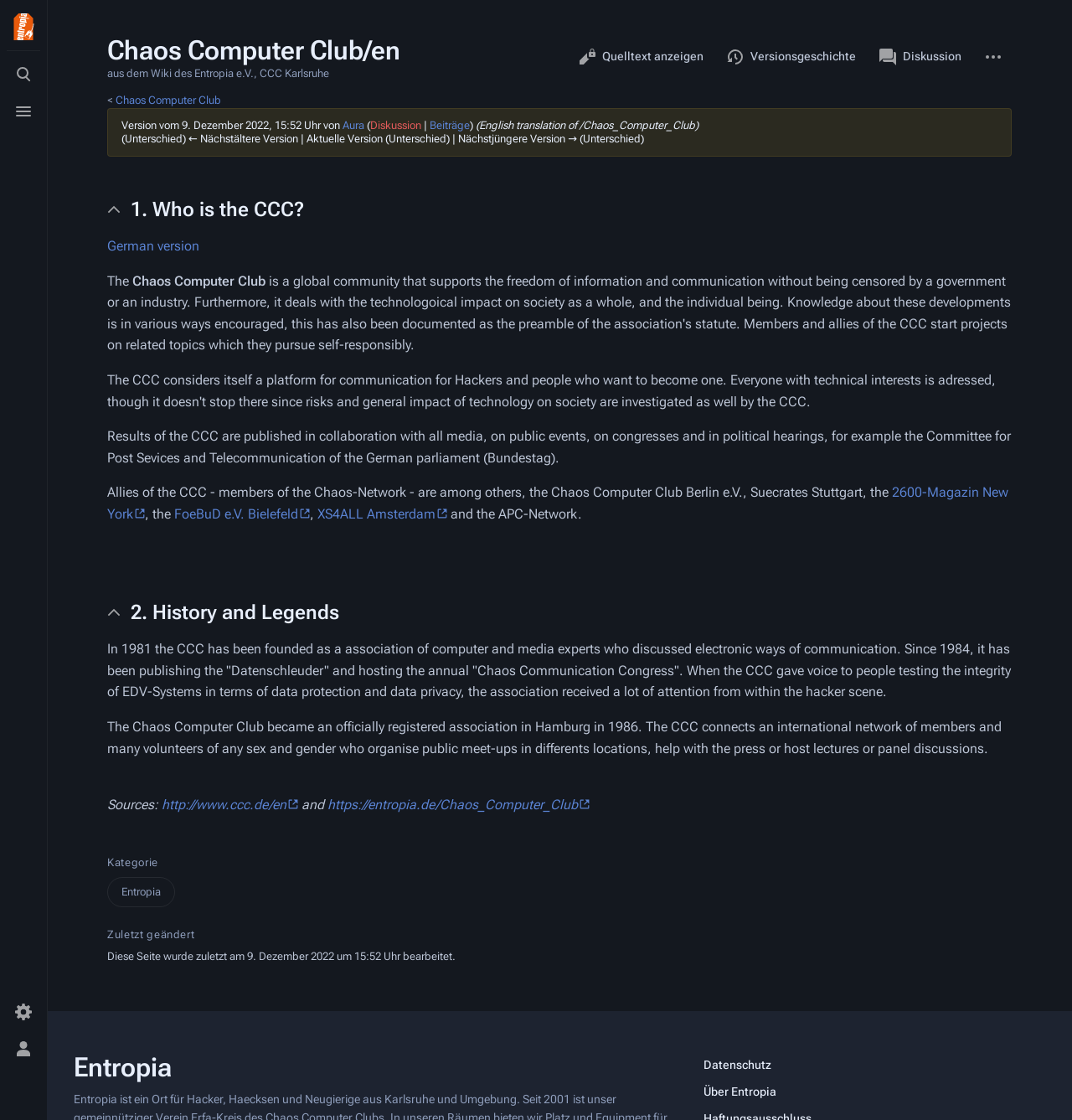What is the name of the event mentioned in the webpage?
Please answer the question as detailed as possible based on the image.

The name of the event can be found in the section '2. History and Legends', where it is mentioned as 'Chaos Communication Congress', which is an annual event hosted by the Chaos Computer Club.